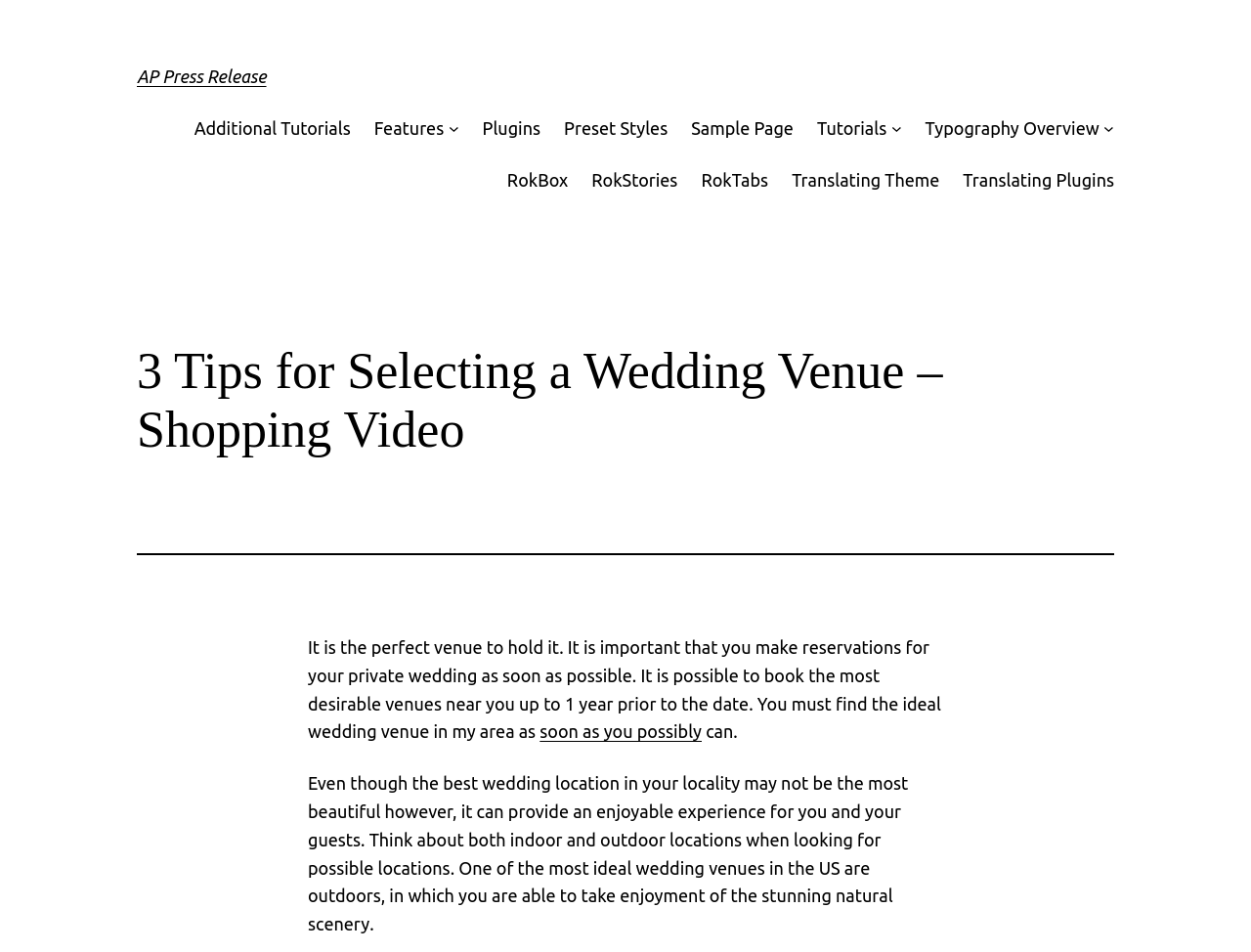Specify the bounding box coordinates of the area that needs to be clicked to achieve the following instruction: "Read '3 Tips for Selecting a Wedding Venue – Shopping Video'".

[0.109, 0.36, 0.891, 0.483]